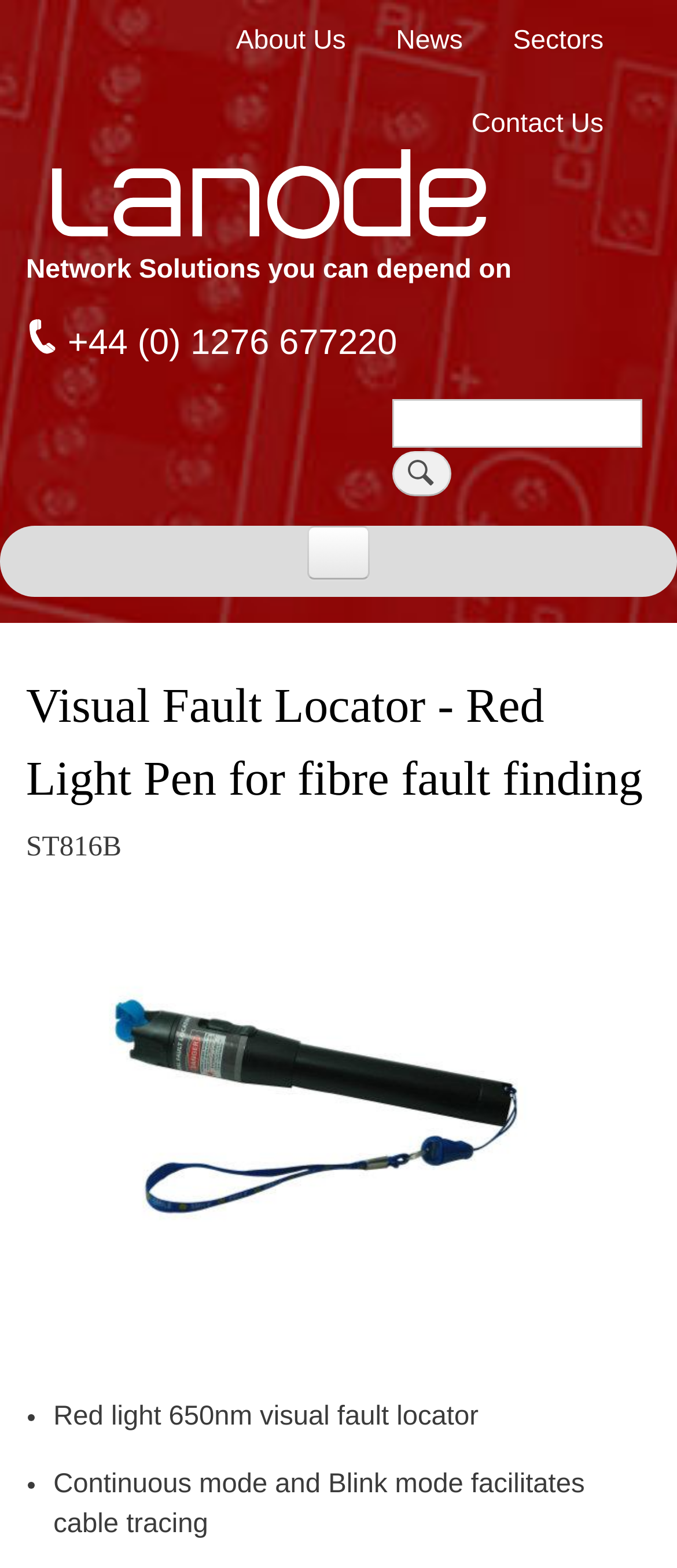Please locate the bounding box coordinates of the region I need to click to follow this instruction: "Select 'Gigabit' from the 'Managed Switches' menu".

[0.154, 0.716, 0.923, 0.75]